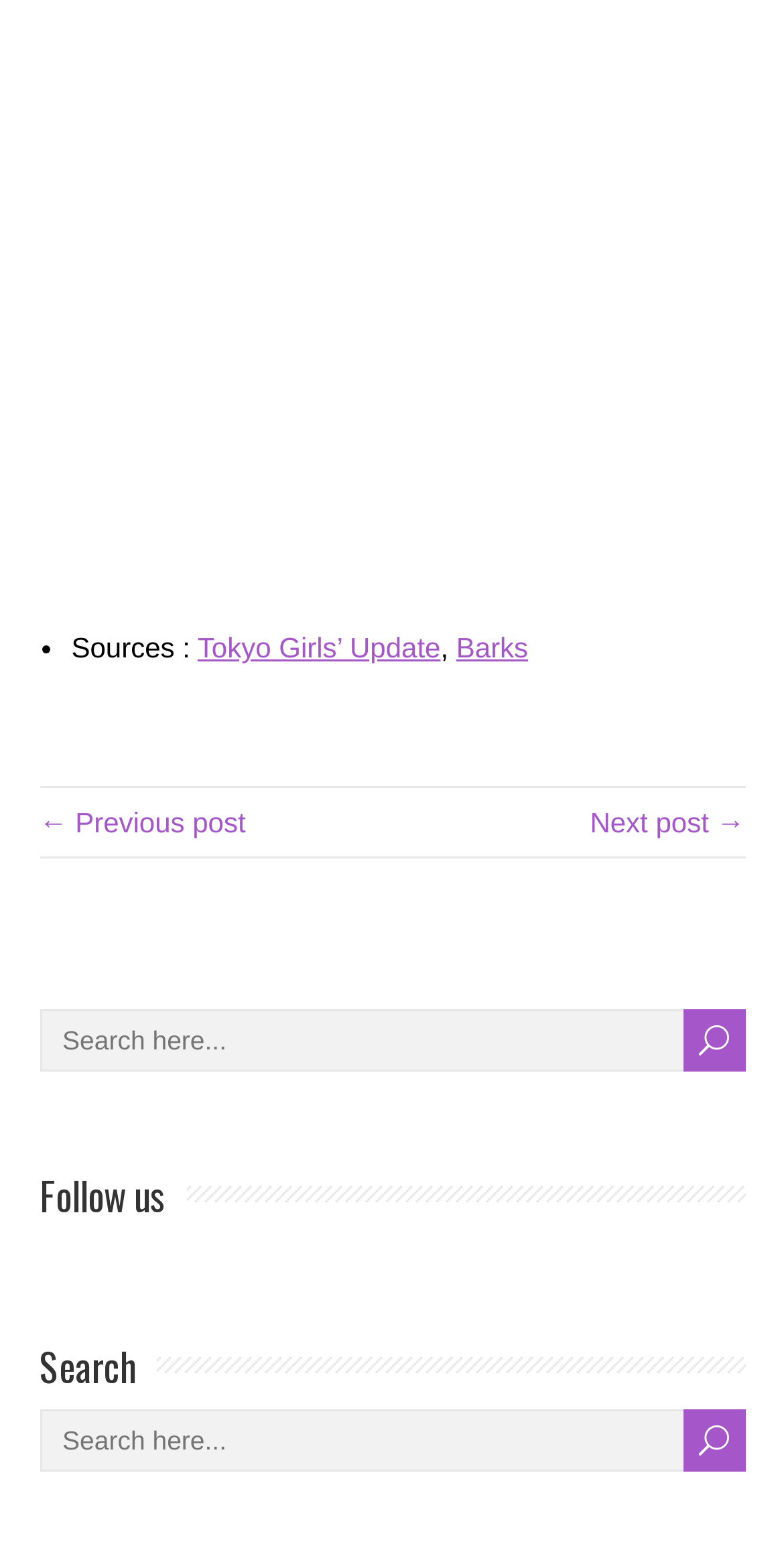Reply to the question with a brief word or phrase: How many social media platforms are linked?

3